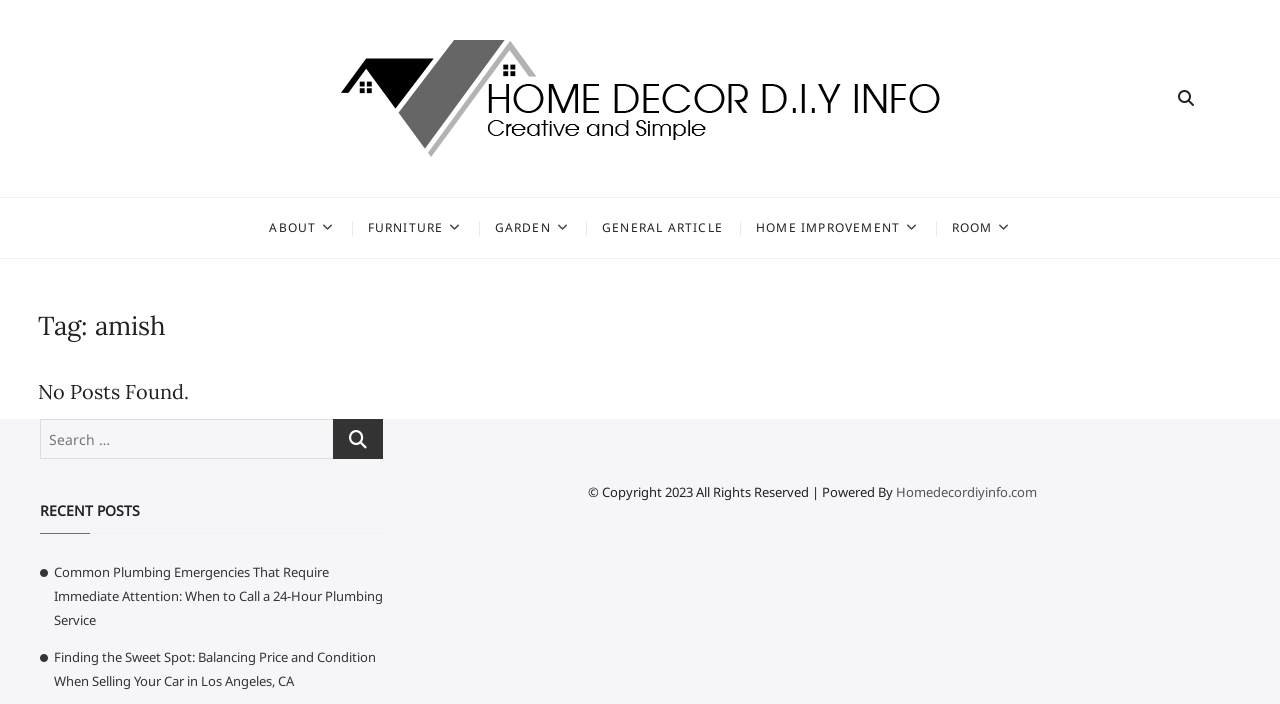Point out the bounding box coordinates of the section to click in order to follow this instruction: "Search for something".

[0.031, 0.595, 0.3, 0.652]